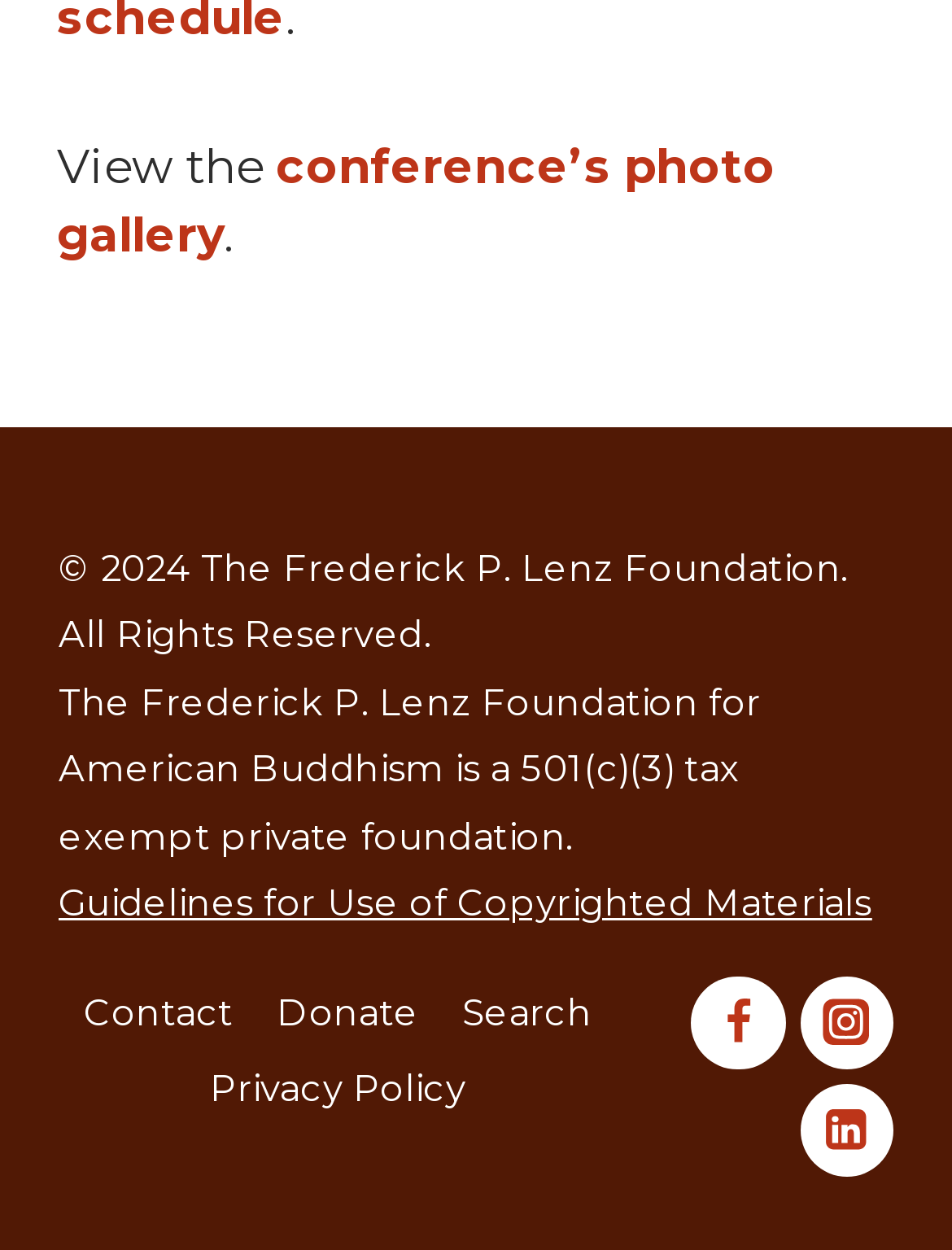Bounding box coordinates must be specified in the format (top-left x, top-left y, bottom-right x, bottom-right y). All values should be floating point numbers between 0 and 1. What are the bounding box coordinates of the UI element described as: conference’s photo gallery

[0.06, 0.109, 0.814, 0.212]